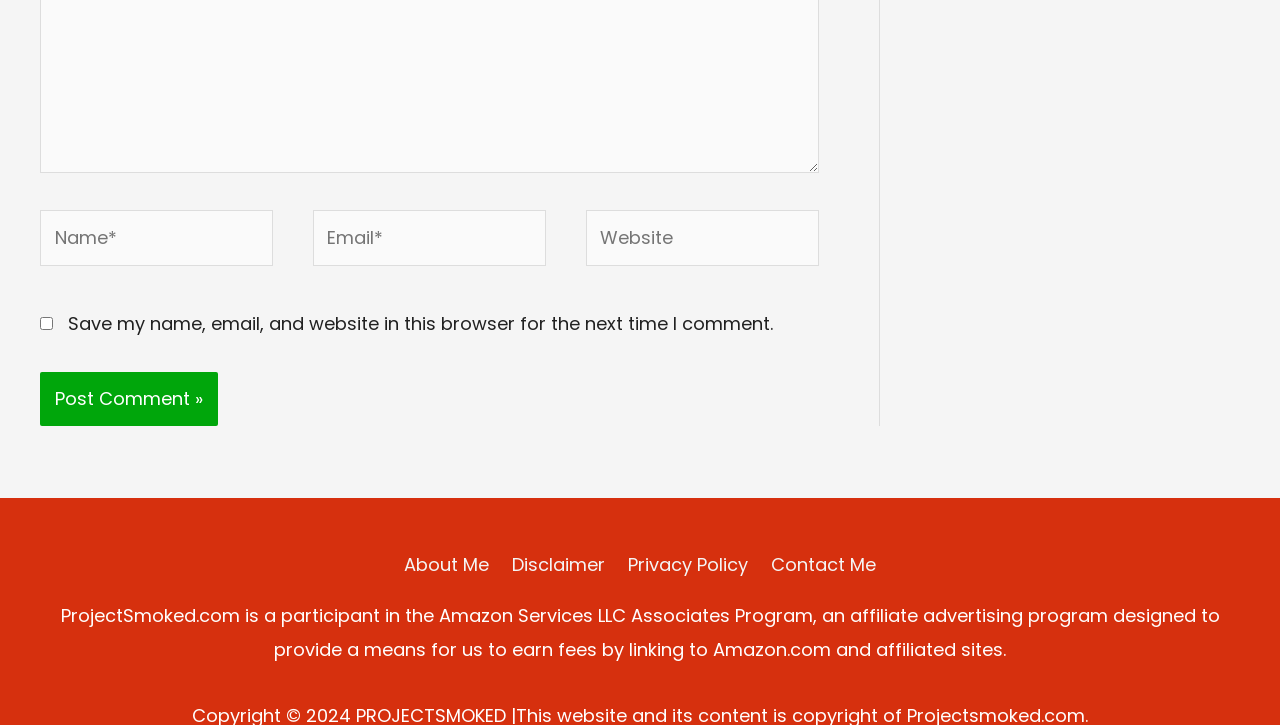Pinpoint the bounding box coordinates of the clickable element to carry out the following instruction: "Go to the contact us page."

None